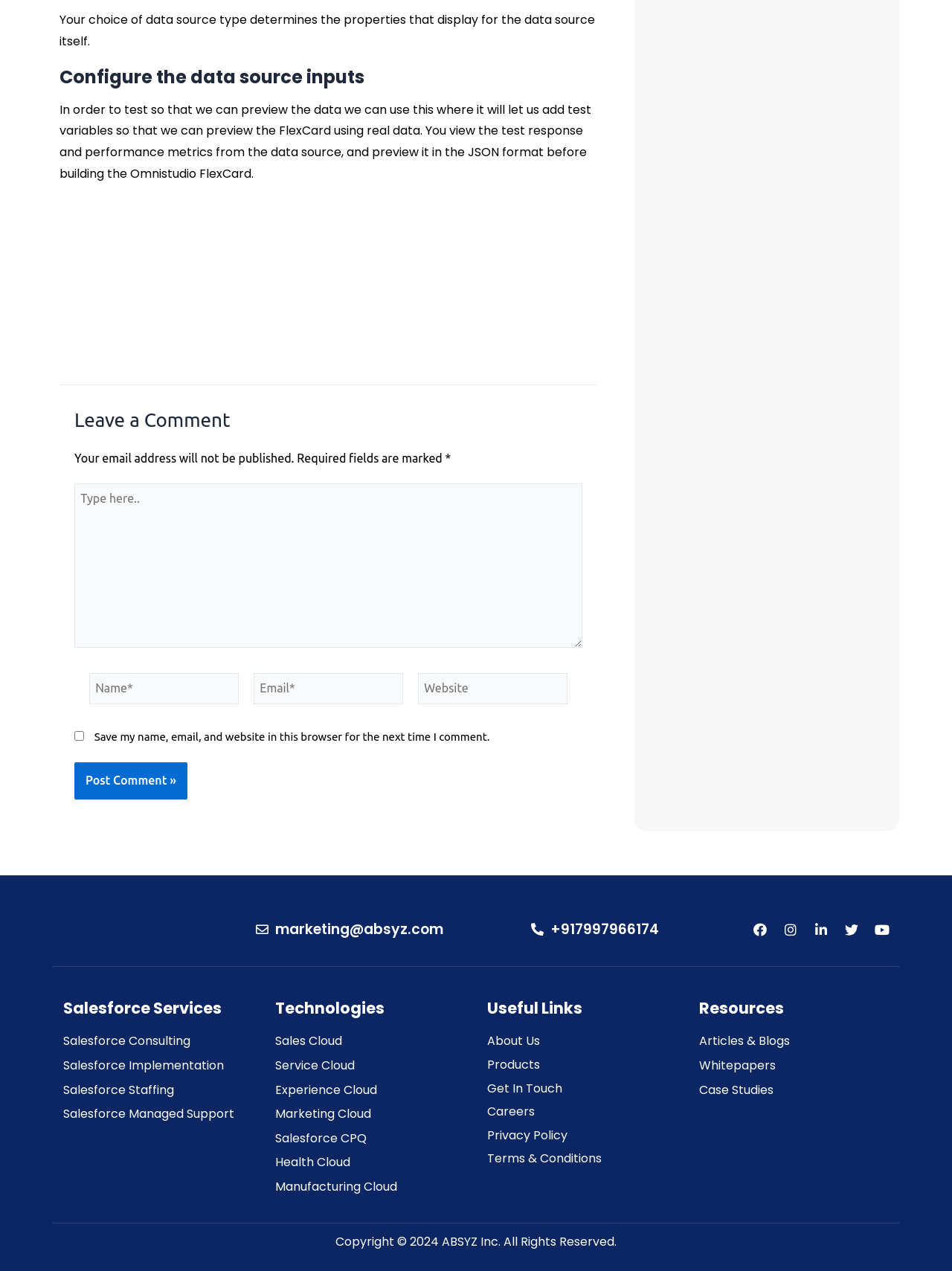Show the bounding box coordinates of the element that should be clicked to complete the task: "Contact through email".

[0.269, 0.724, 0.466, 0.739]